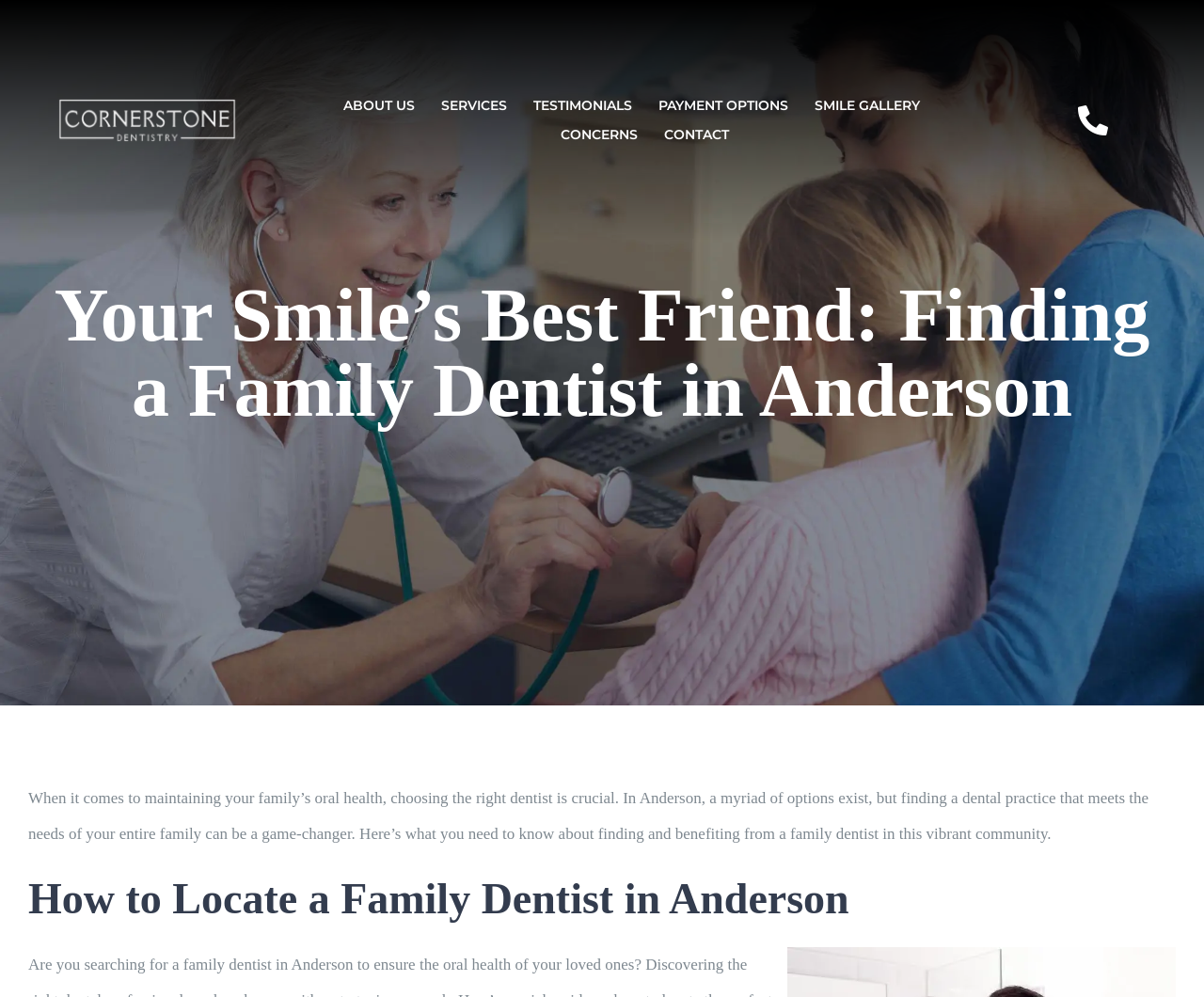What is the importance of choosing the right dentist?
Give a detailed response to the question by analyzing the screenshot.

The webpage states that 'choosing the right dentist is crucial' for maintaining a family's oral health, implying that selecting a suitable dentist is essential for ensuring the well-being of one's family.